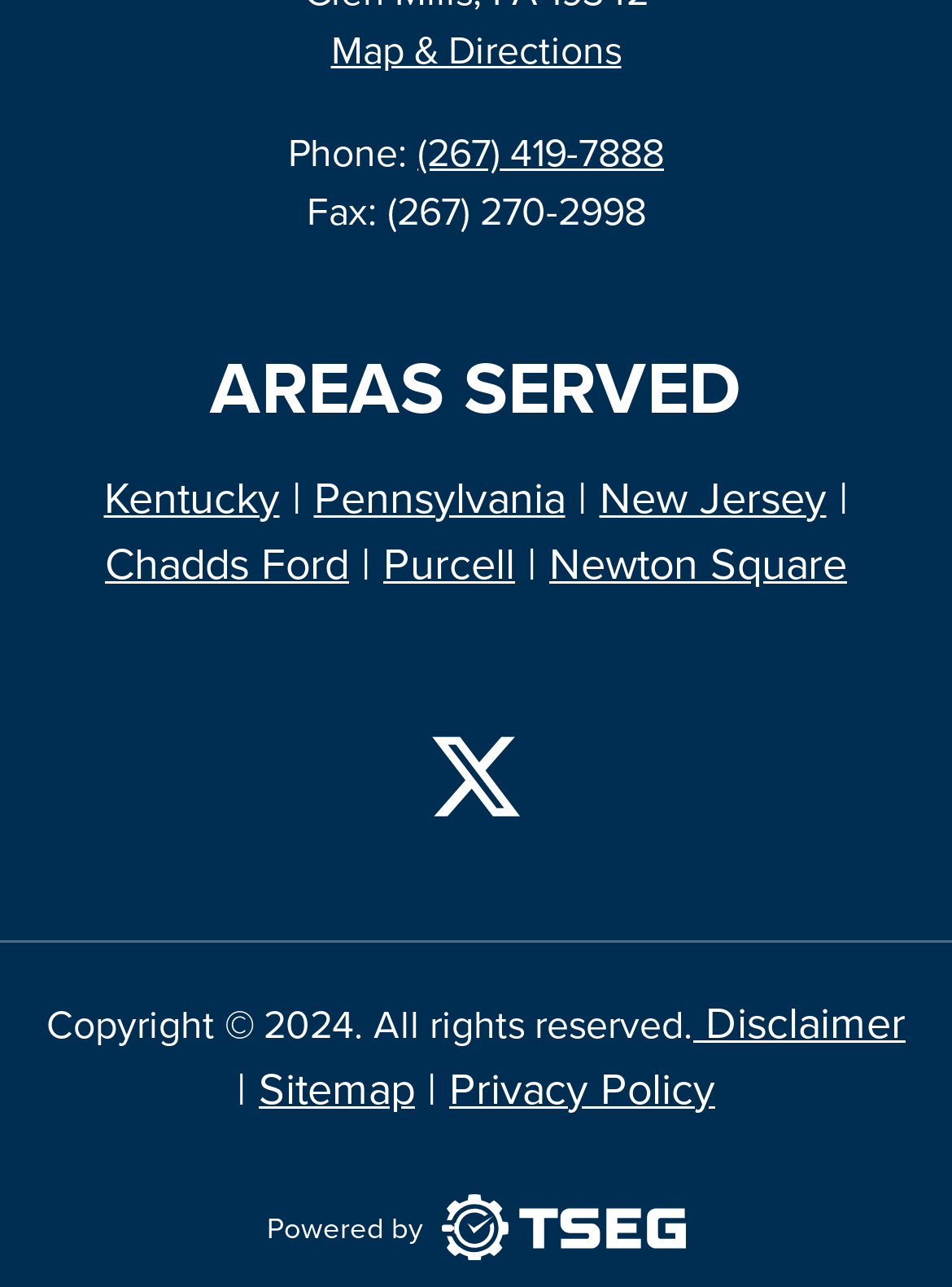Find and specify the bounding box coordinates that correspond to the clickable region for the instruction: "Call the phone number".

[0.438, 0.1, 0.697, 0.138]